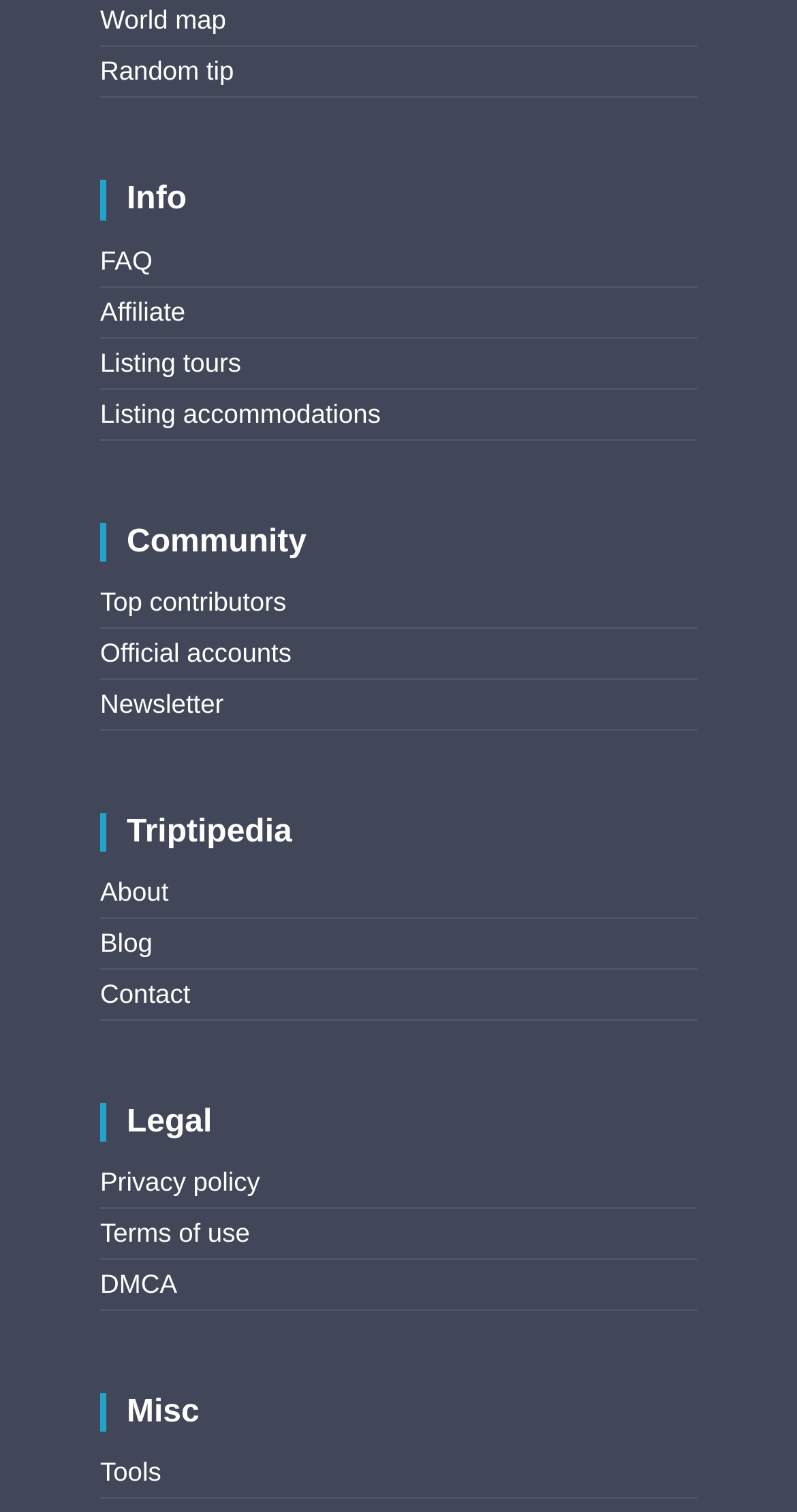Find the UI element described as: "Listing accommodations" and predict its bounding box coordinates. Ensure the coordinates are four float numbers between 0 and 1, [left, top, right, bottom].

[0.126, 0.263, 0.478, 0.283]